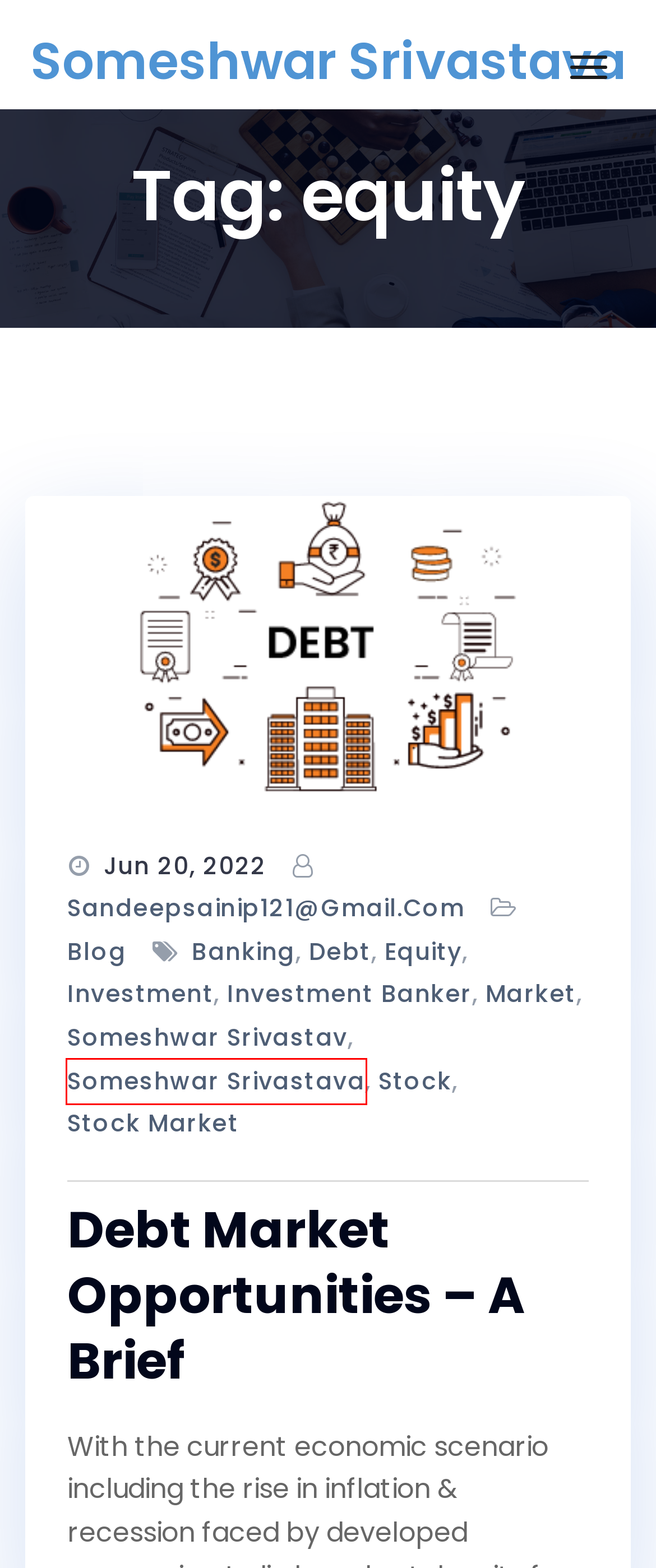Given a screenshot of a webpage with a red bounding box highlighting a UI element, choose the description that best corresponds to the new webpage after clicking the element within the red bounding box. Here are your options:
A. stock - Someshwar Srivastava
B. Debt Market Opportunities – A Brief - Someshwar Srivastava
C. someshwar srivastava - Someshwar Srivastava
D. blog - Someshwar Srivastava
E. stock market - Someshwar Srivastava
F. banking - Someshwar Srivastava
G. Someshwar Srivastava - Investment Banker, Criminal Writer and Venture Capitalist
H. sandeepsainip121@gmail.com - Someshwar Srivastava

C